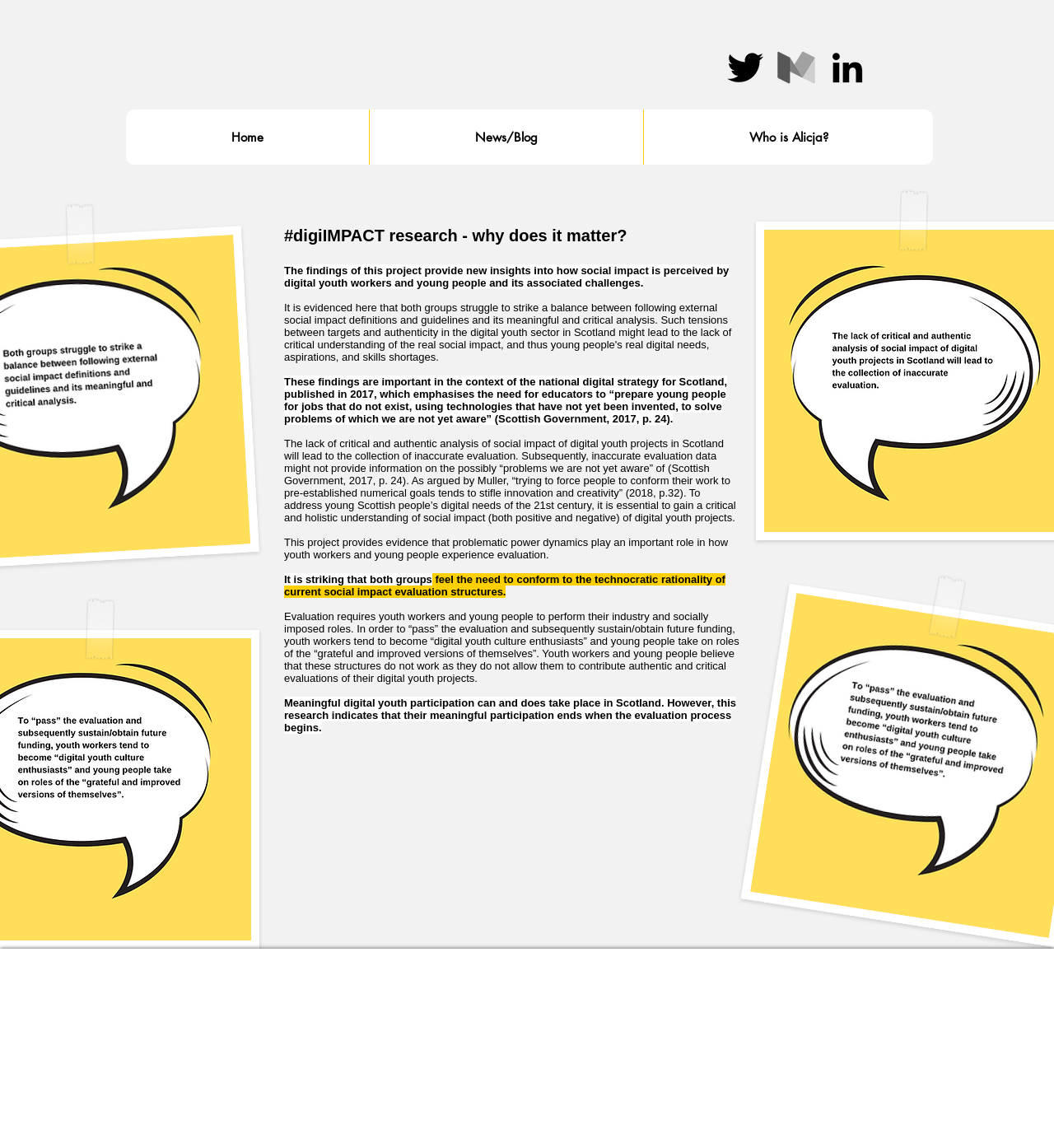What is the role of educators according to the Scottish Government?
Use the information from the image to give a detailed answer to the question.

According to the webpage, the Scottish Government's national digital strategy emphasizes the need for educators to prepare young people for jobs that do not exist, using technologies that have not yet been invented, to solve problems of which we are not yet aware.